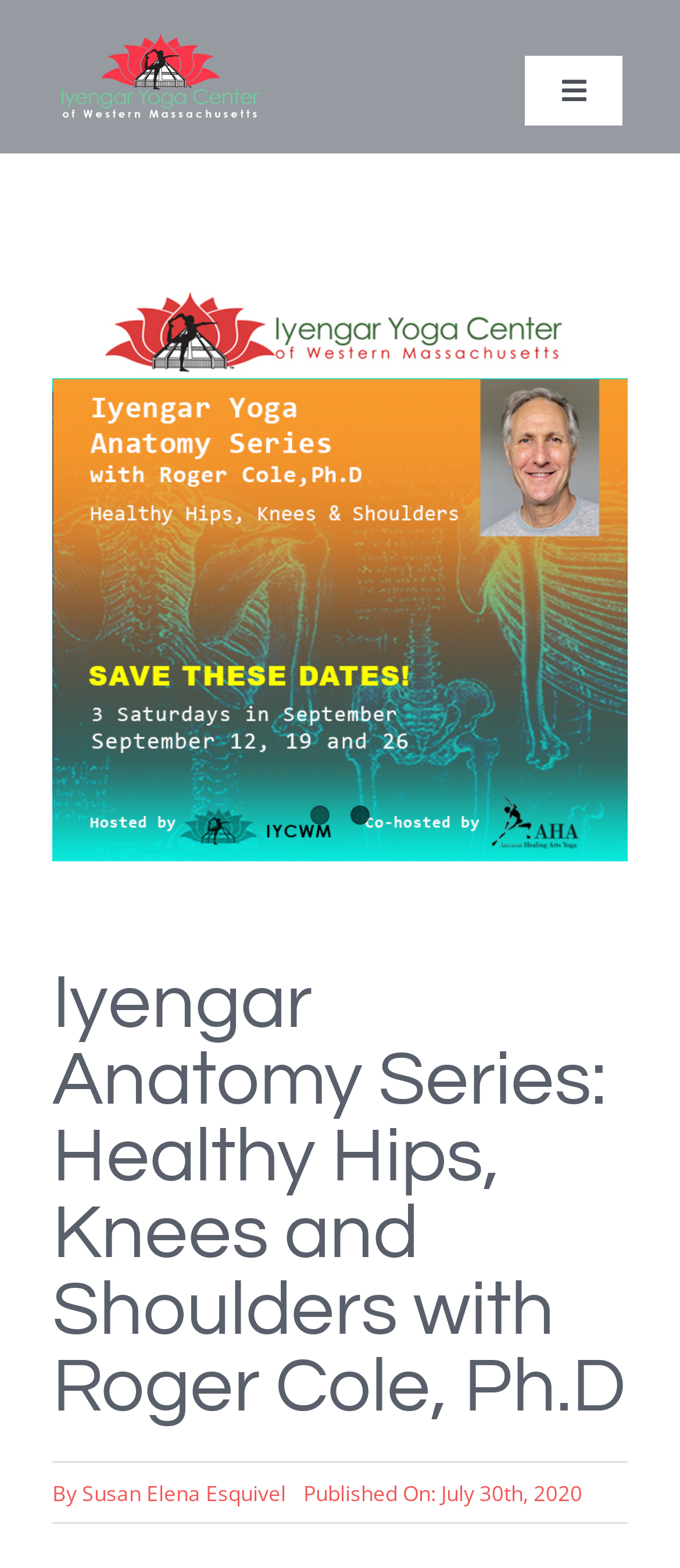Determine the bounding box coordinates of the region to click in order to accomplish the following instruction: "Go to the top of the page". Provide the coordinates as four float numbers between 0 and 1, specifically [left, top, right, bottom].

[0.695, 0.656, 0.808, 0.705]